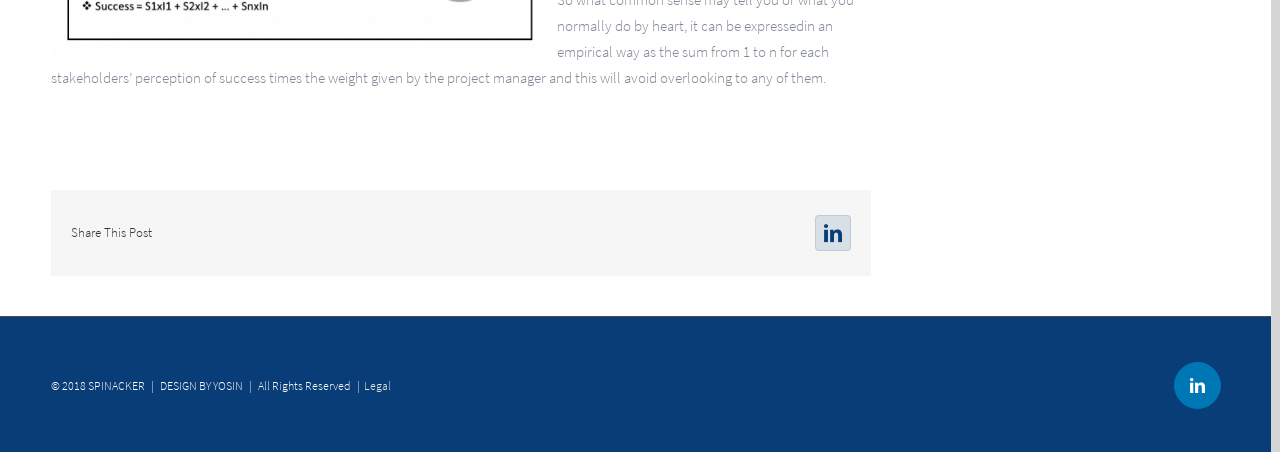Use a single word or phrase to answer the question: 
What is the purpose of the 'Share This Post' heading?

To share the post